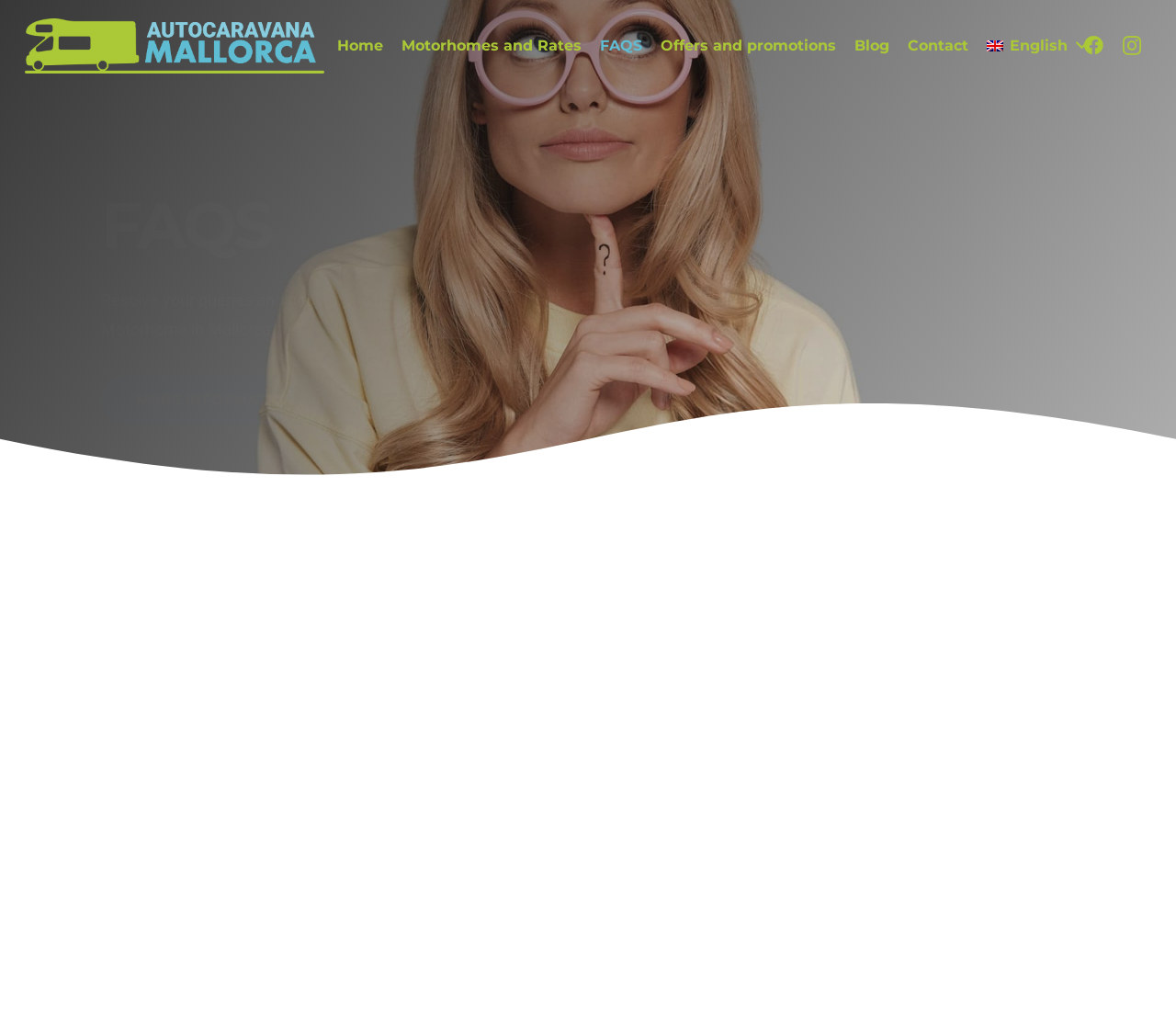Please examine the image and answer the question with a detailed explanation:
What is the language of the webpage?

The webpage is in English, as indicated by the link 'English' at the top-right corner of the webpage, which suggests that the webpage is available in multiple languages.